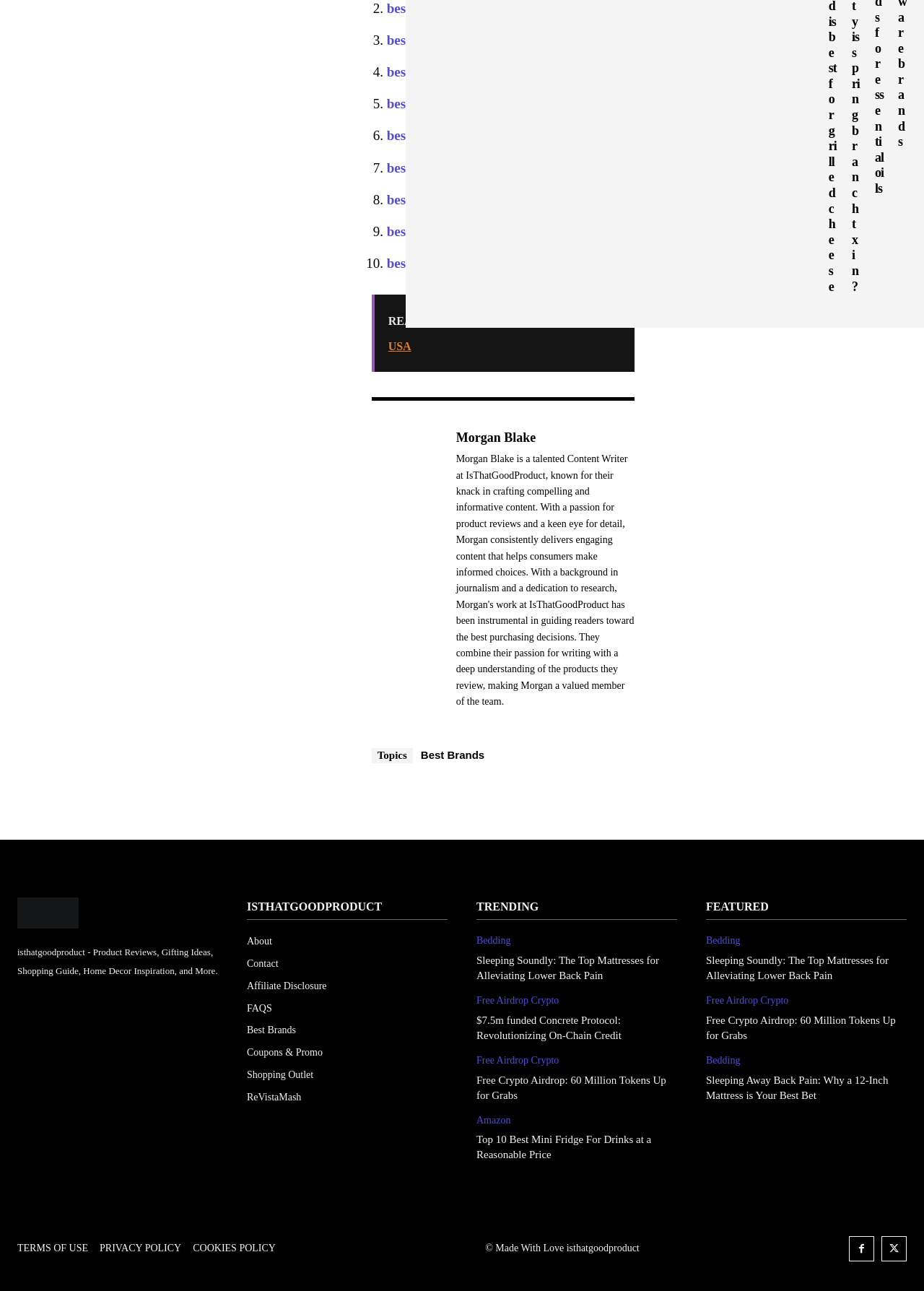What is the website's name?
Based on the visual, give a brief answer using one word or a short phrase.

isthatgoodproduct